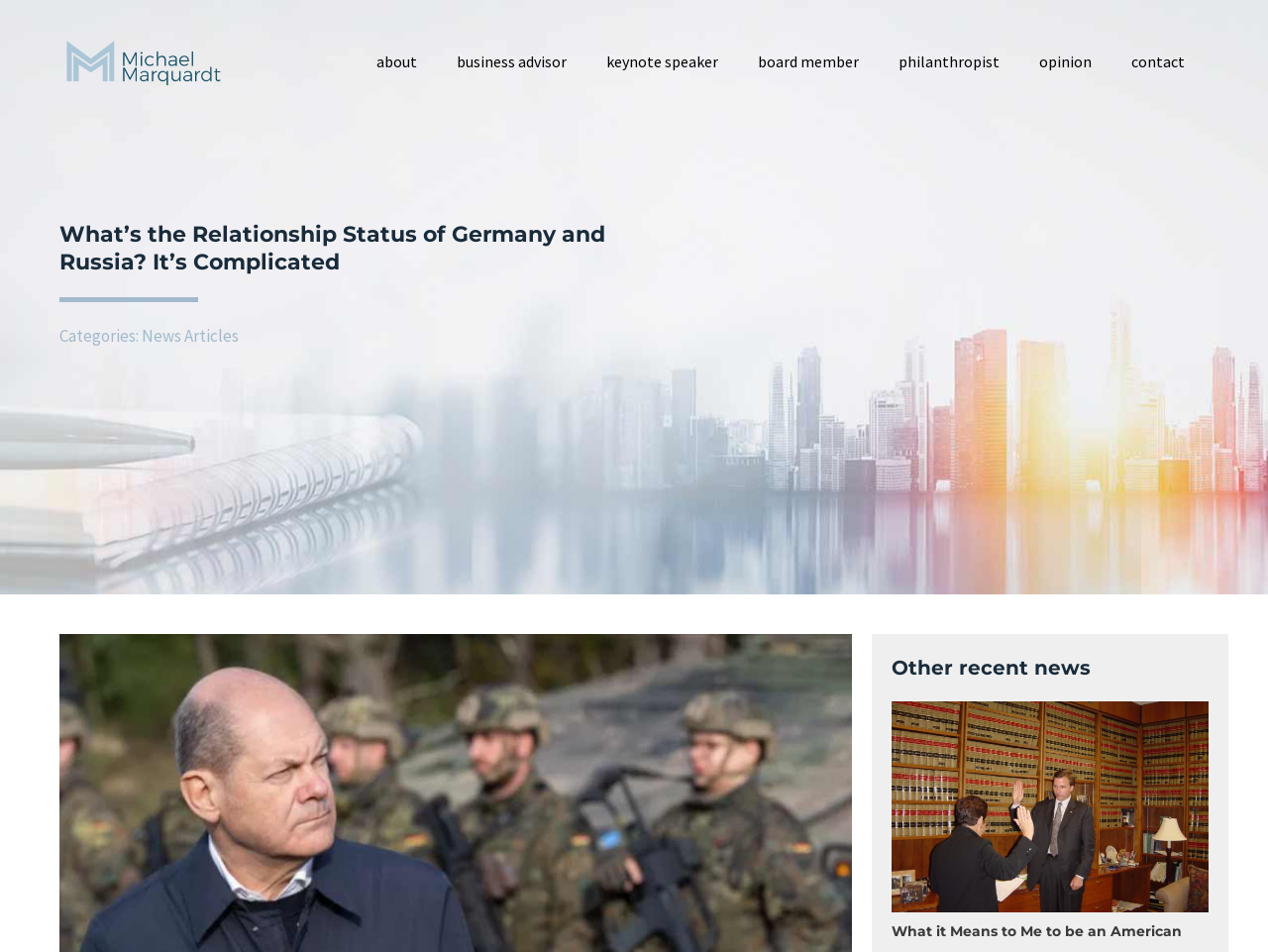Please locate the bounding box coordinates for the element that should be clicked to achieve the following instruction: "read the article about the relationship status of Germany and Russia". Ensure the coordinates are given as four float numbers between 0 and 1, i.e., [left, top, right, bottom].

[0.047, 0.232, 0.484, 0.291]